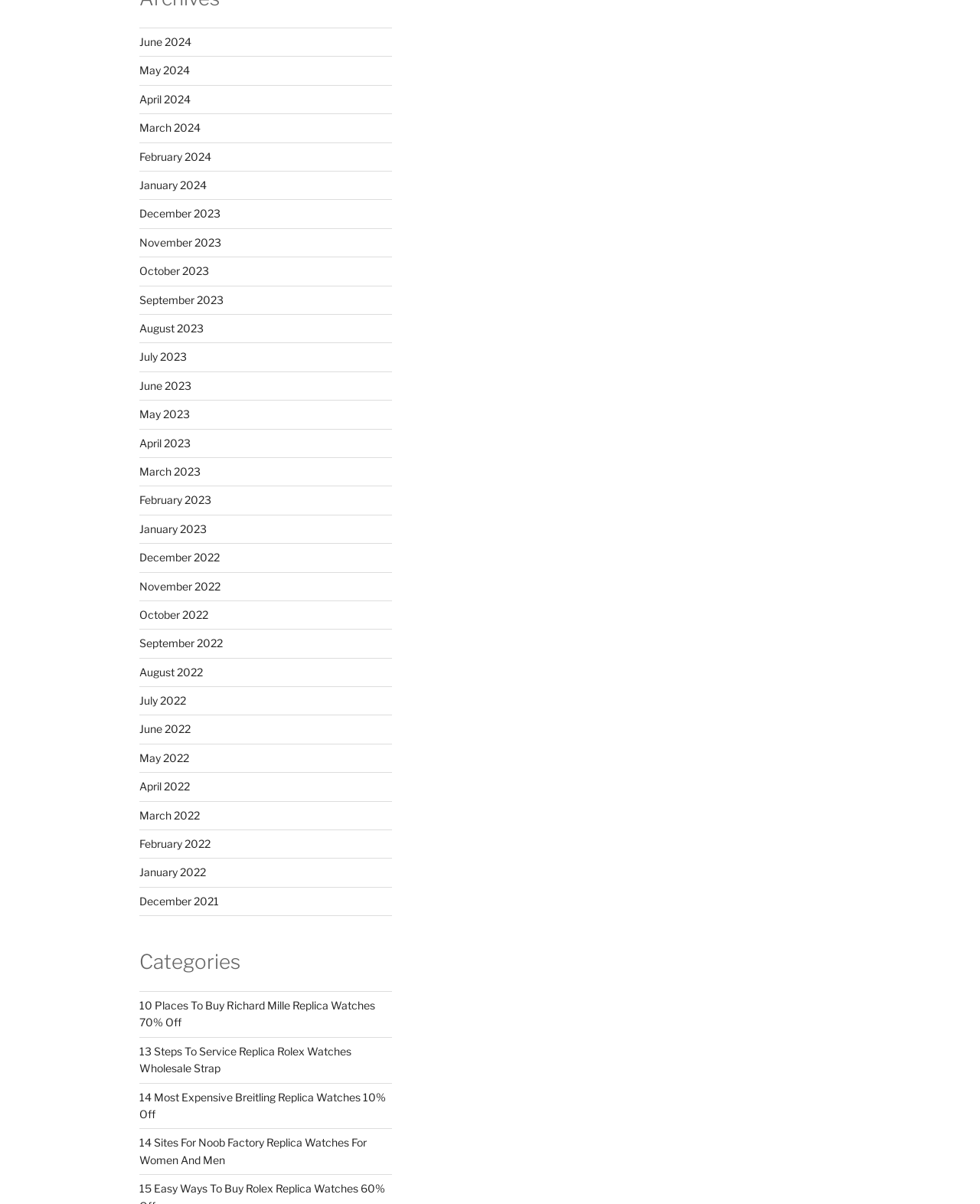Find the bounding box coordinates for the element that must be clicked to complete the instruction: "Click on June 2024". The coordinates should be four float numbers between 0 and 1, indicated as [left, top, right, bottom].

[0.142, 0.029, 0.195, 0.04]